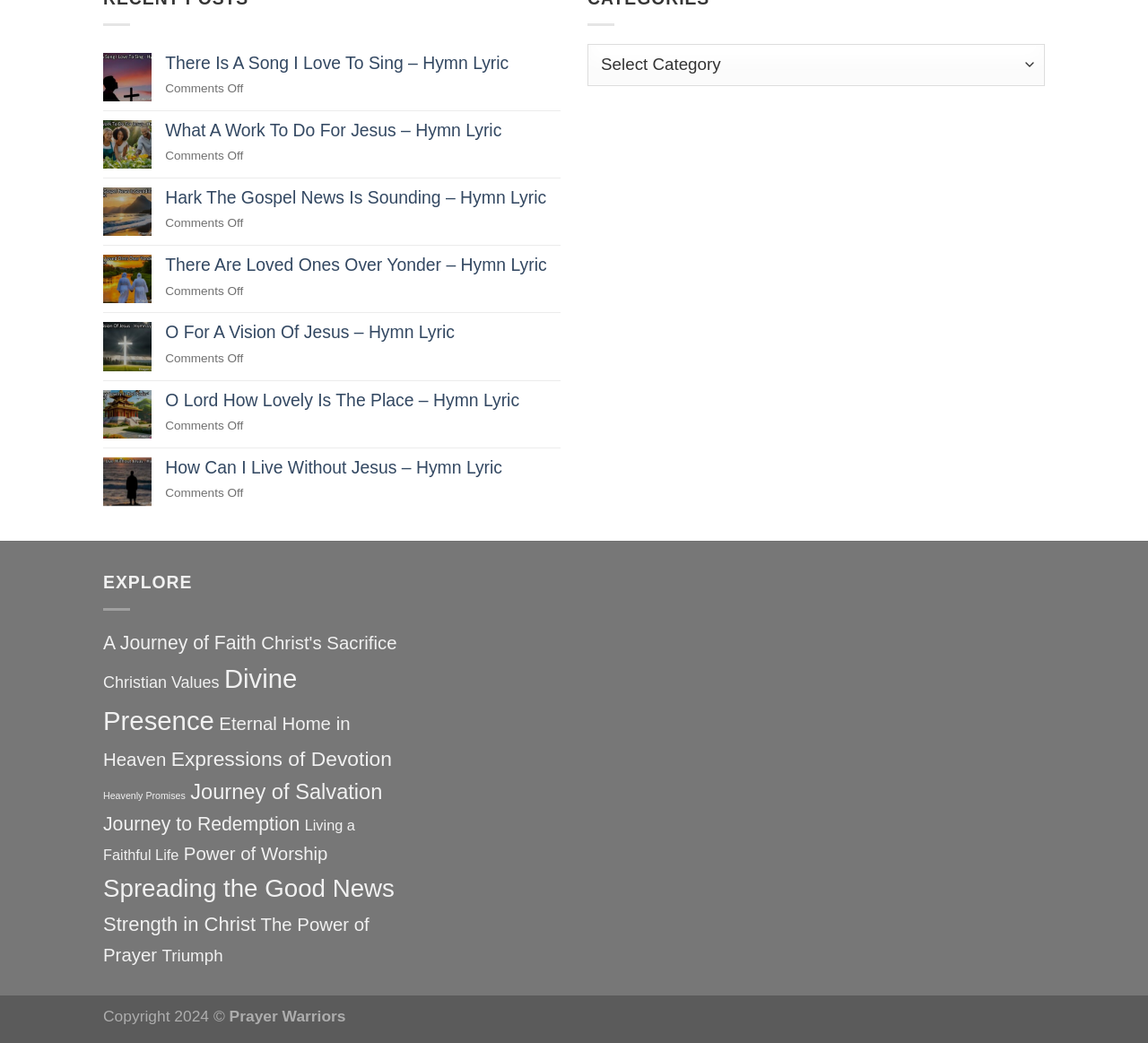Please determine the bounding box coordinates of the clickable area required to carry out the following instruction: "Participate in the 'FanX 2023 Raffle'". The coordinates must be four float numbers between 0 and 1, represented as [left, top, right, bottom].

None